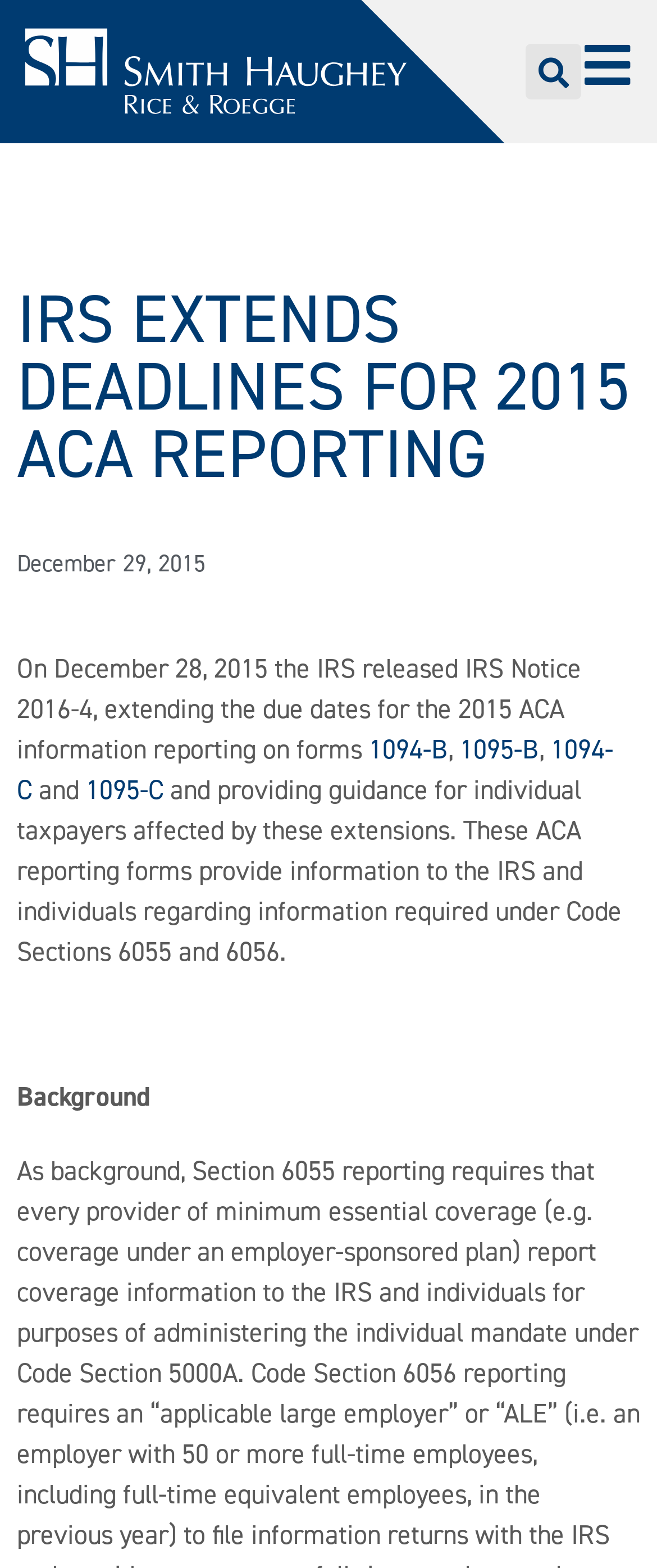Create an in-depth description of the webpage, covering main sections.

The webpage is about the IRS extending deadlines for 2015 ACA reporting. At the top left, there is a link. On the top right, there is a search bar with a "Search" button. Next to the search bar, there is another link. 

Below the search bar, there is a heading that reads "IRS EXTENDS DEADLINES FOR 2015 ACA REPORTING" in a prominent font. Underneath the heading, there is a timestamp indicating "December 29, 2015". 

The main content of the webpage starts with a paragraph that explains the IRS releasing Notice 2016-4, extending the due dates for the 2015 ACA information reporting on forms 1094-B, 1095-B, 1094-C, and 1095-C. The forms are mentioned as links, with 1094-B and 1095-B placed side by side, followed by 1094-C and 1095-C. 

The paragraph continues to explain that these forms provide information to the IRS and individuals regarding information required under Code Sections 6055 and 6056. 

Below this paragraph, there is a subheading that reads "Background".